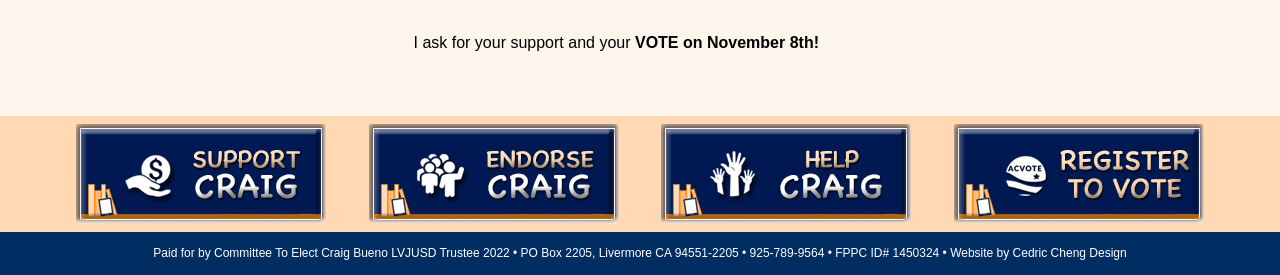Respond to the following question with a brief word or phrase:
What is the name of the designer of the website?

Cedric Cheng Design